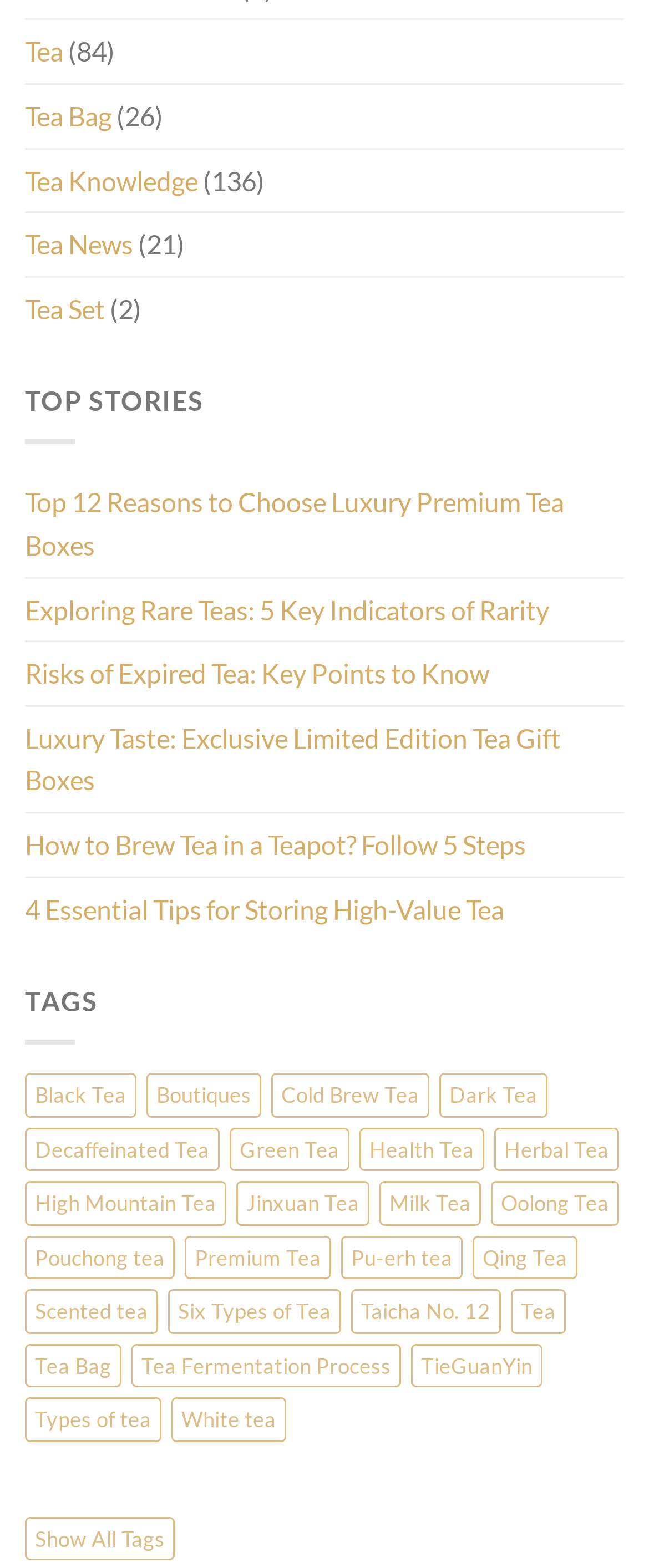Please identify the bounding box coordinates of the area I need to click to accomplish the following instruction: "Explore Black Tea".

[0.038, 0.685, 0.21, 0.713]